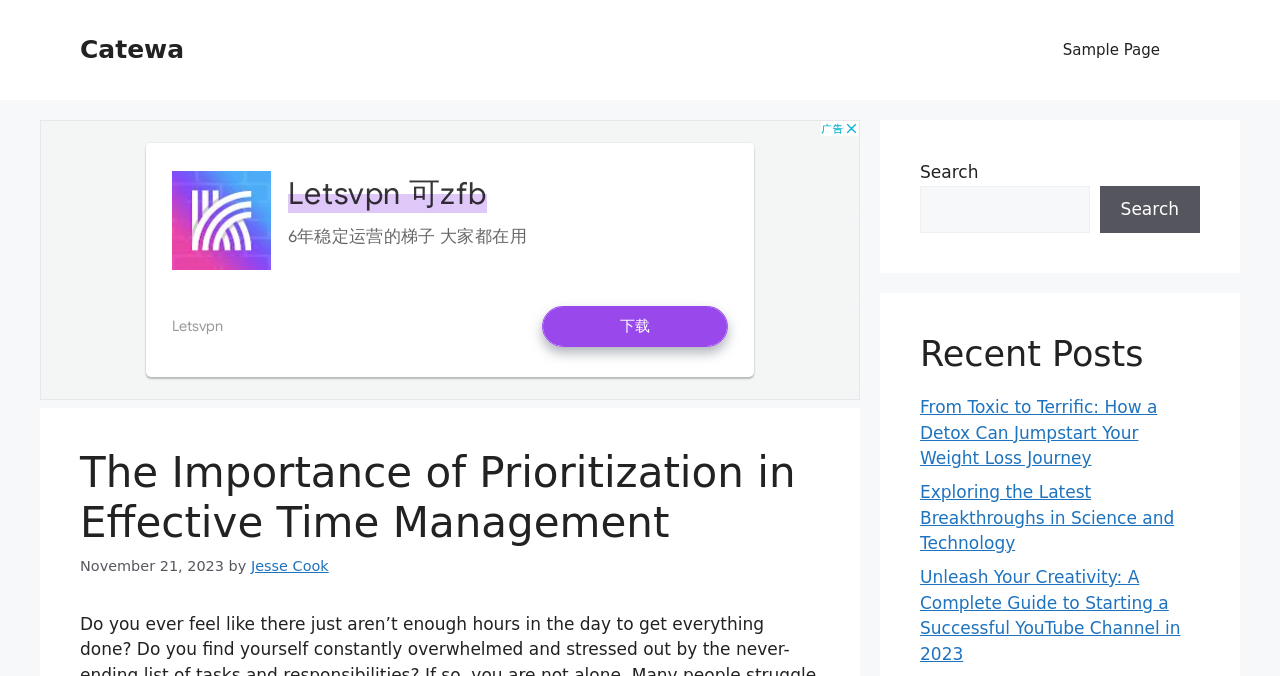Please find the bounding box coordinates of the element's region to be clicked to carry out this instruction: "search for something".

[0.719, 0.274, 0.851, 0.345]